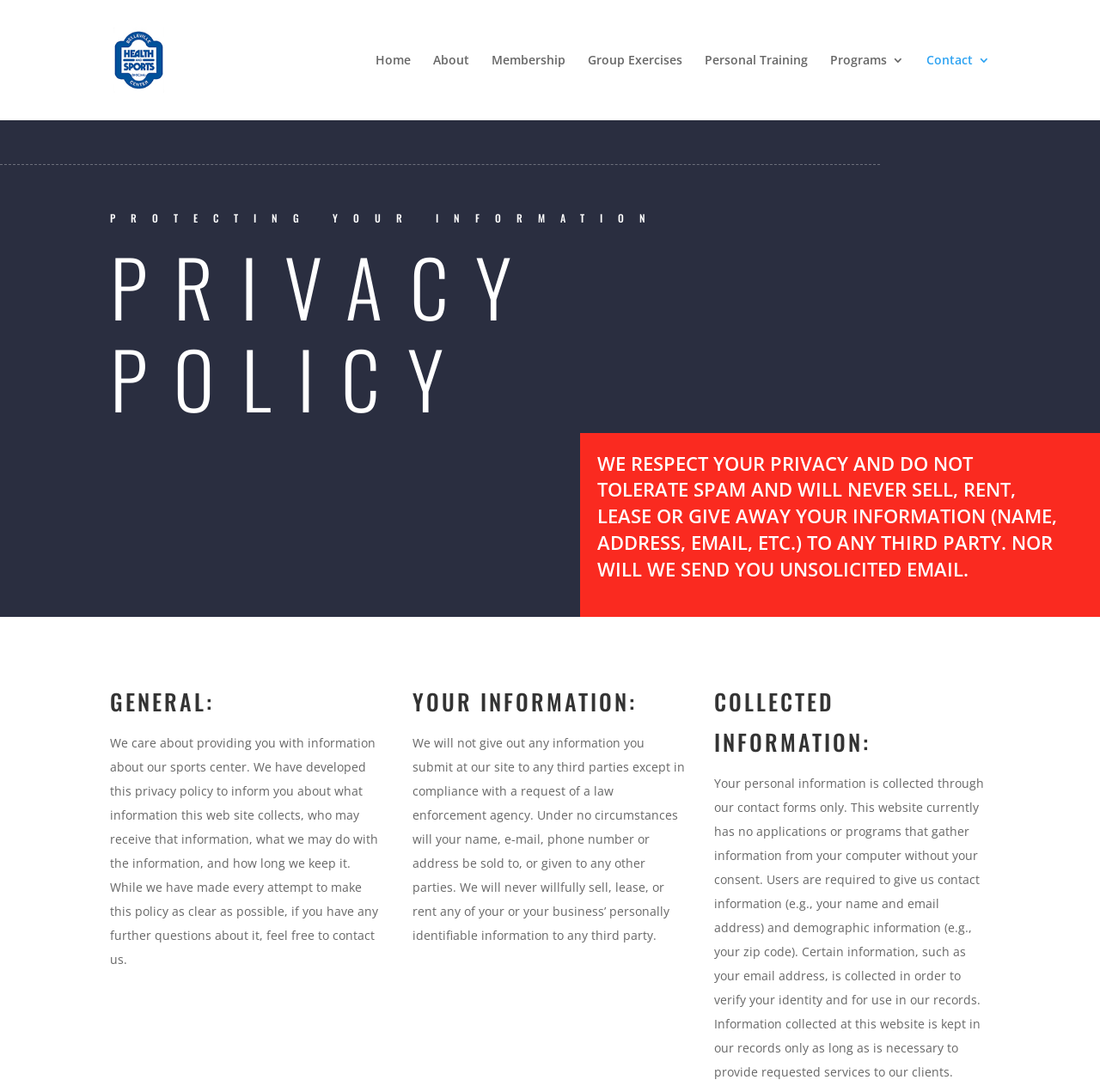Determine the bounding box coordinates for the area you should click to complete the following instruction: "visit the about page".

[0.394, 0.05, 0.427, 0.11]